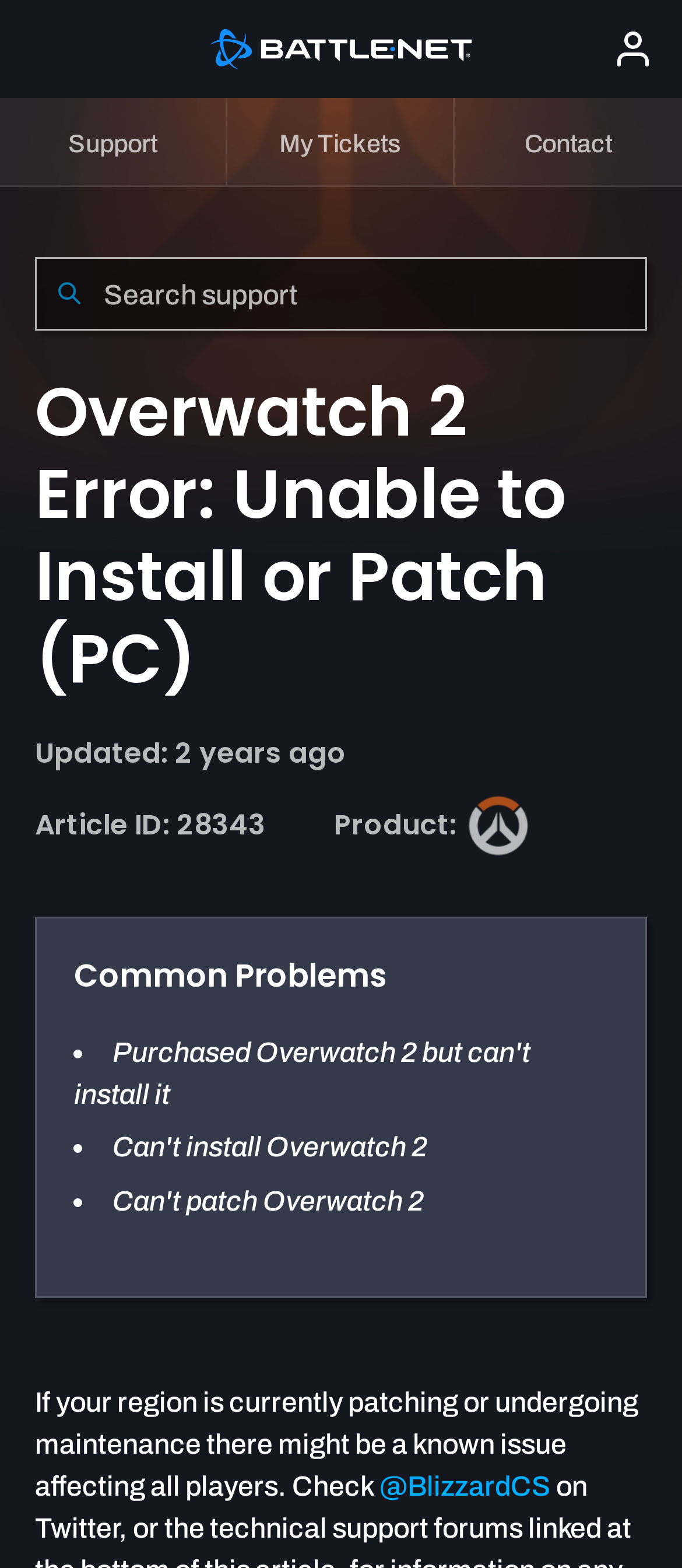Answer the following inquiry with a single word or phrase:
What is the product mentioned in the article?

Overwatch 2